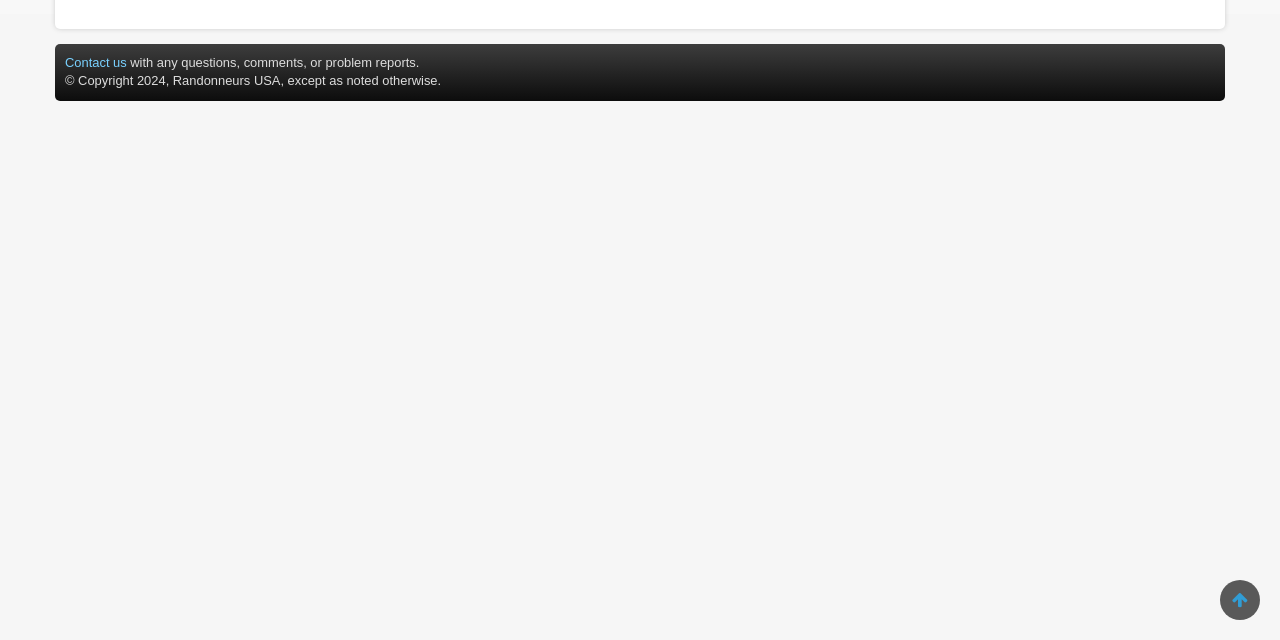Identify the bounding box for the described UI element. Provide the coordinates in (top-left x, top-left y, bottom-right x, bottom-right y) format with values ranging from 0 to 1: Contact us

[0.051, 0.086, 0.099, 0.109]